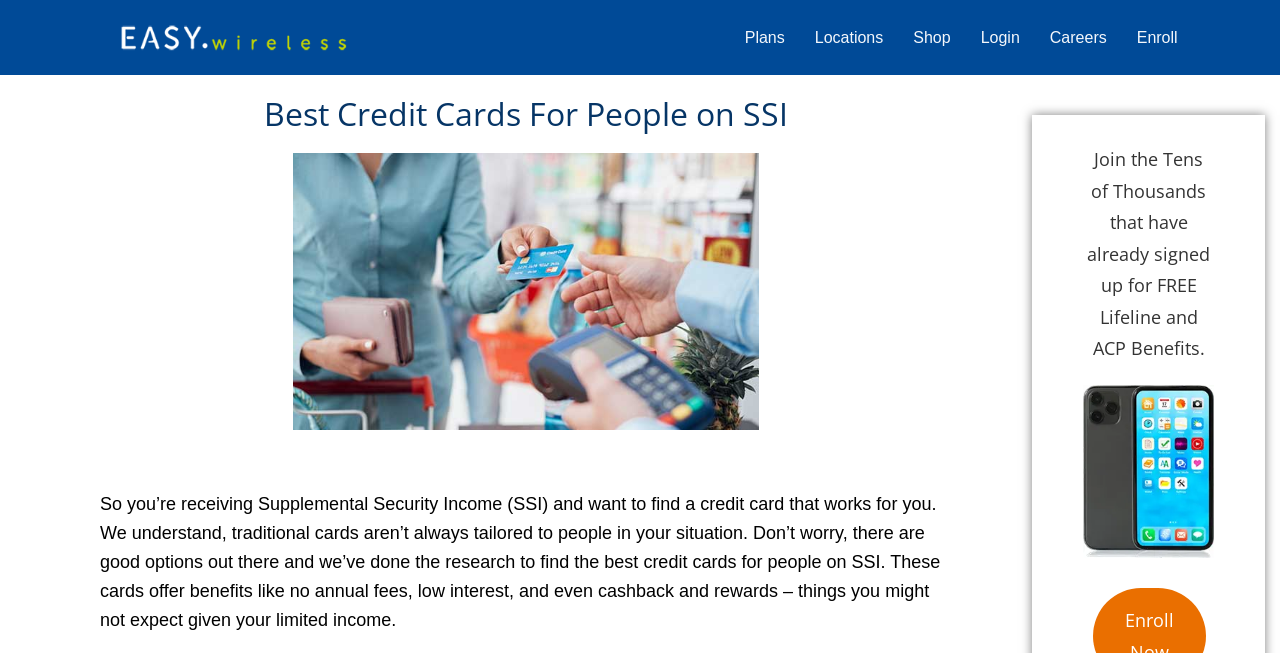What is the name of the program mentioned in the image?
Examine the webpage screenshot and provide an in-depth answer to the question.

The image with the caption 'Free Government-Smartphone EASY Wireless' suggests that the program mentioned is EASY Wireless.